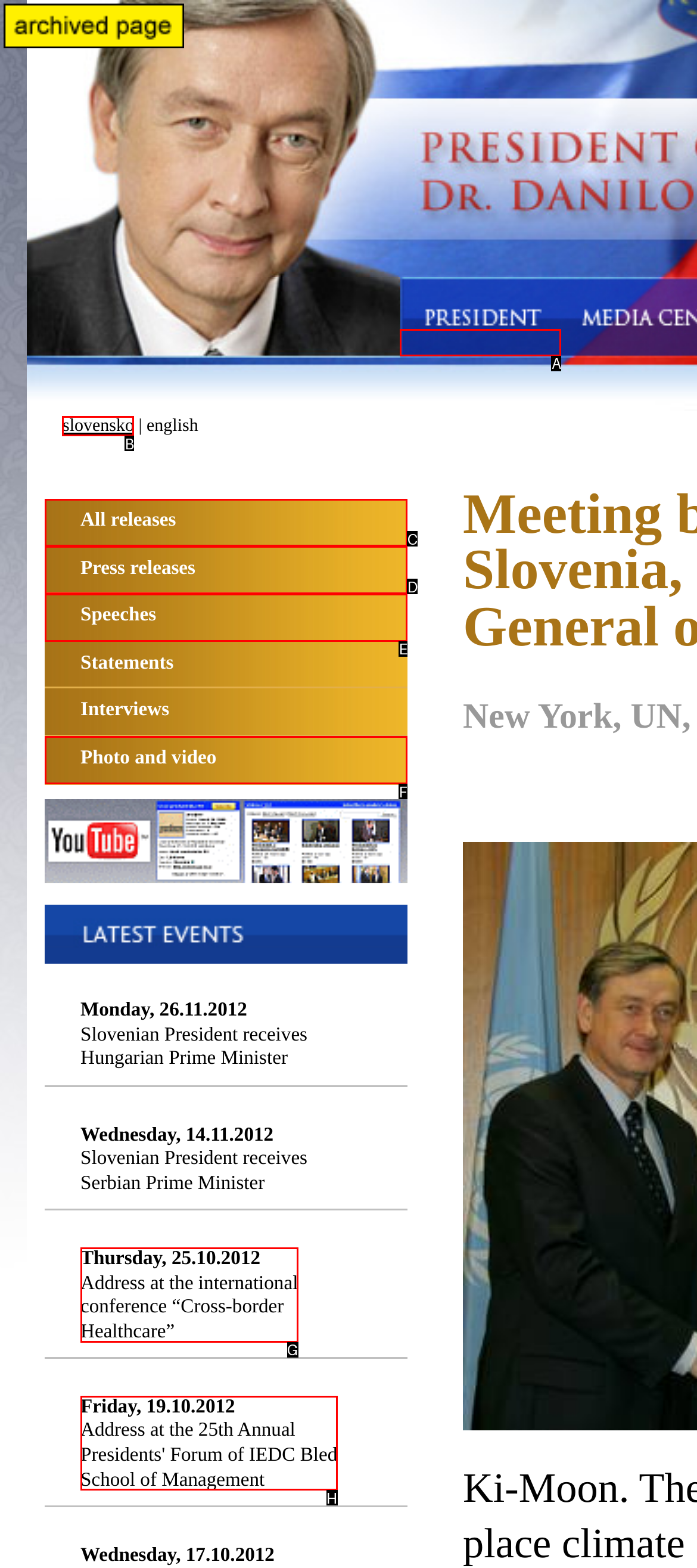Select the correct UI element to complete the task: Click the link to the President's homepage
Please provide the letter of the chosen option.

A